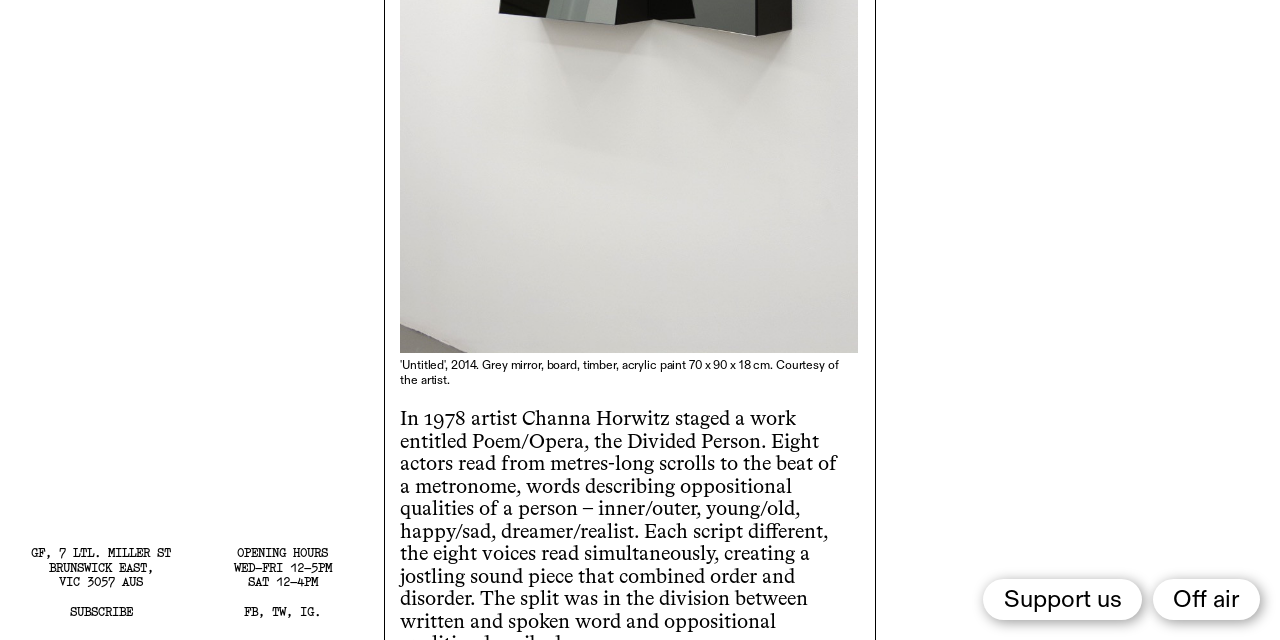Identify the bounding box coordinates of the HTML element based on this description: "Off air".

[0.9, 0.904, 0.984, 0.968]